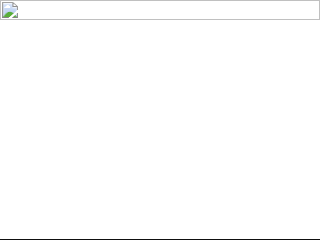Use a single word or phrase to answer the question:
What type of afternoon was it when the observation was made?

Cold February